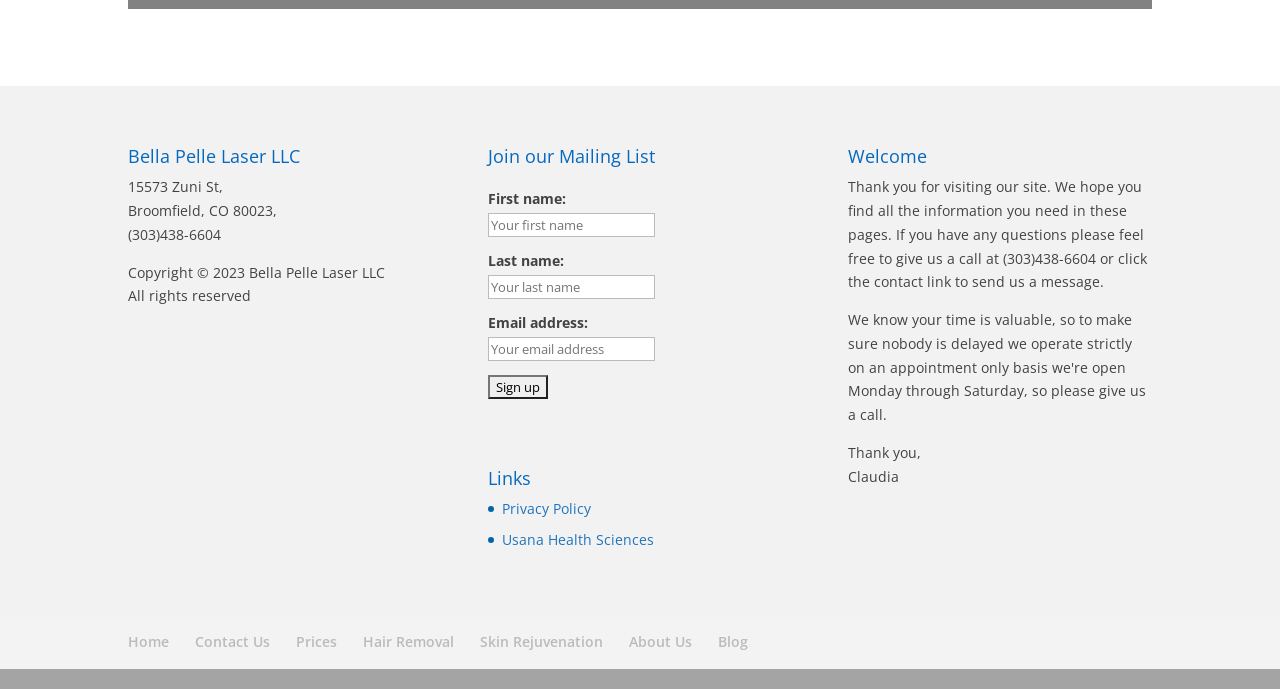Find the bounding box coordinates of the element to click in order to complete the given instruction: "Click Sign up."

[0.381, 0.544, 0.428, 0.579]